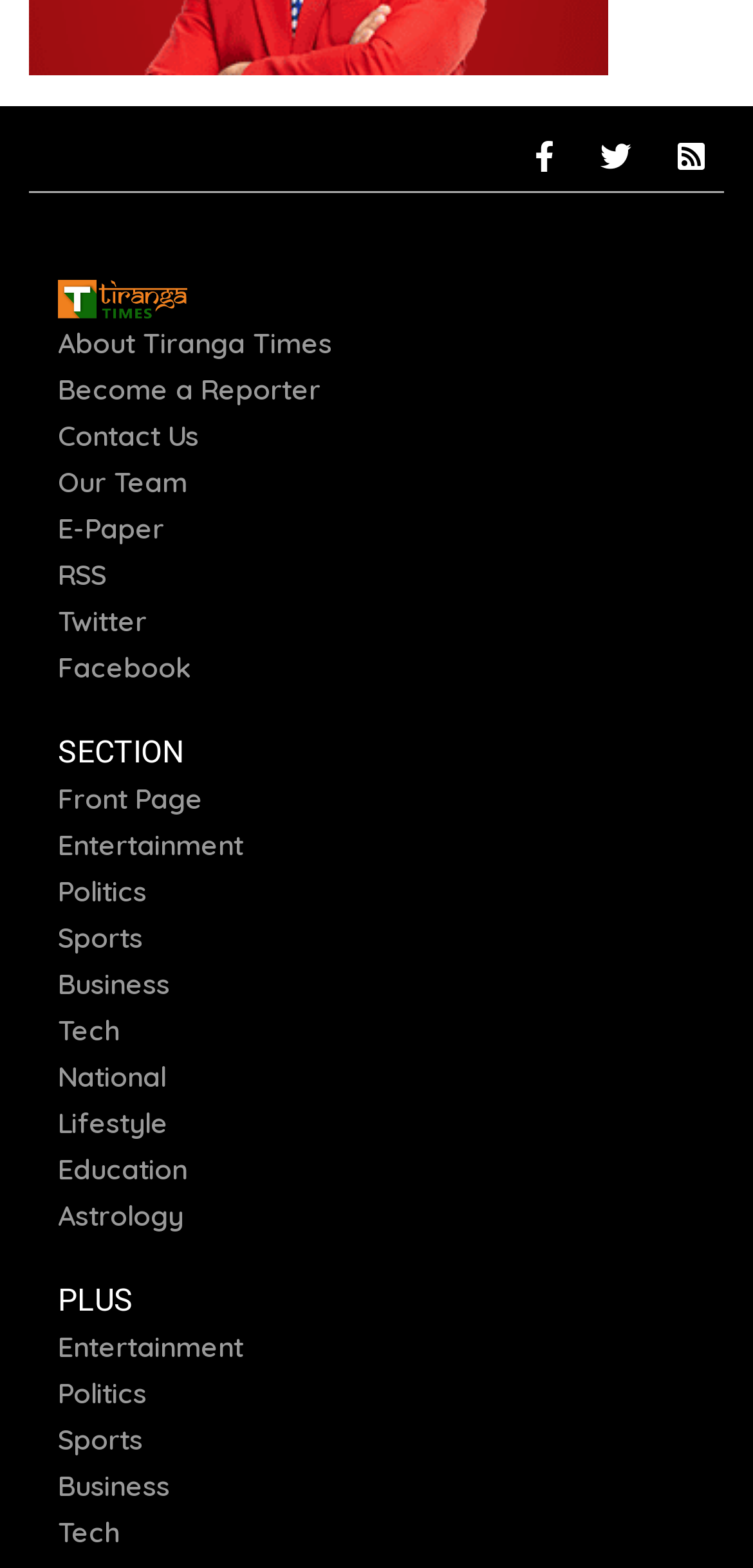Find the bounding box of the web element that fits this description: "Business".

[0.077, 0.616, 0.226, 0.638]